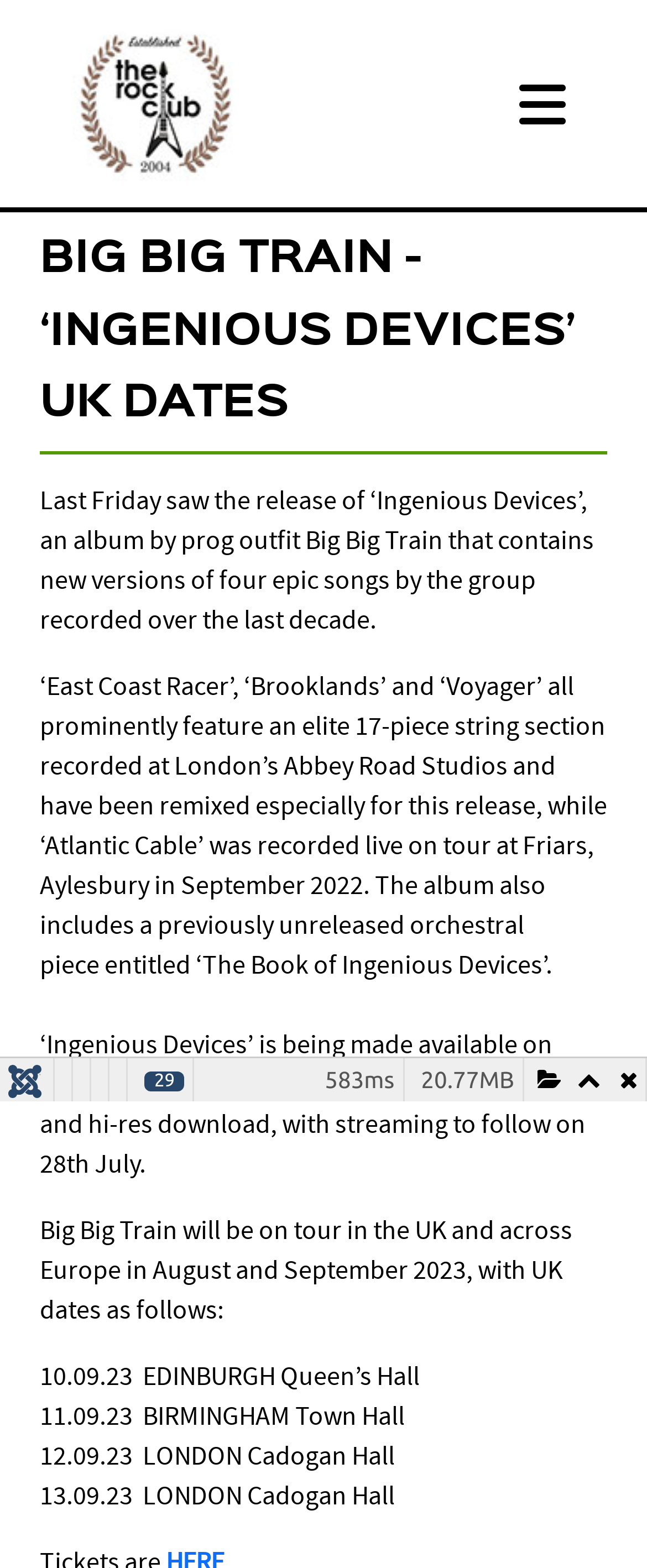Determine the bounding box coordinates of the region that needs to be clicked to achieve the task: "Go to the link at the bottom left".

[0.0, 0.675, 0.085, 0.702]